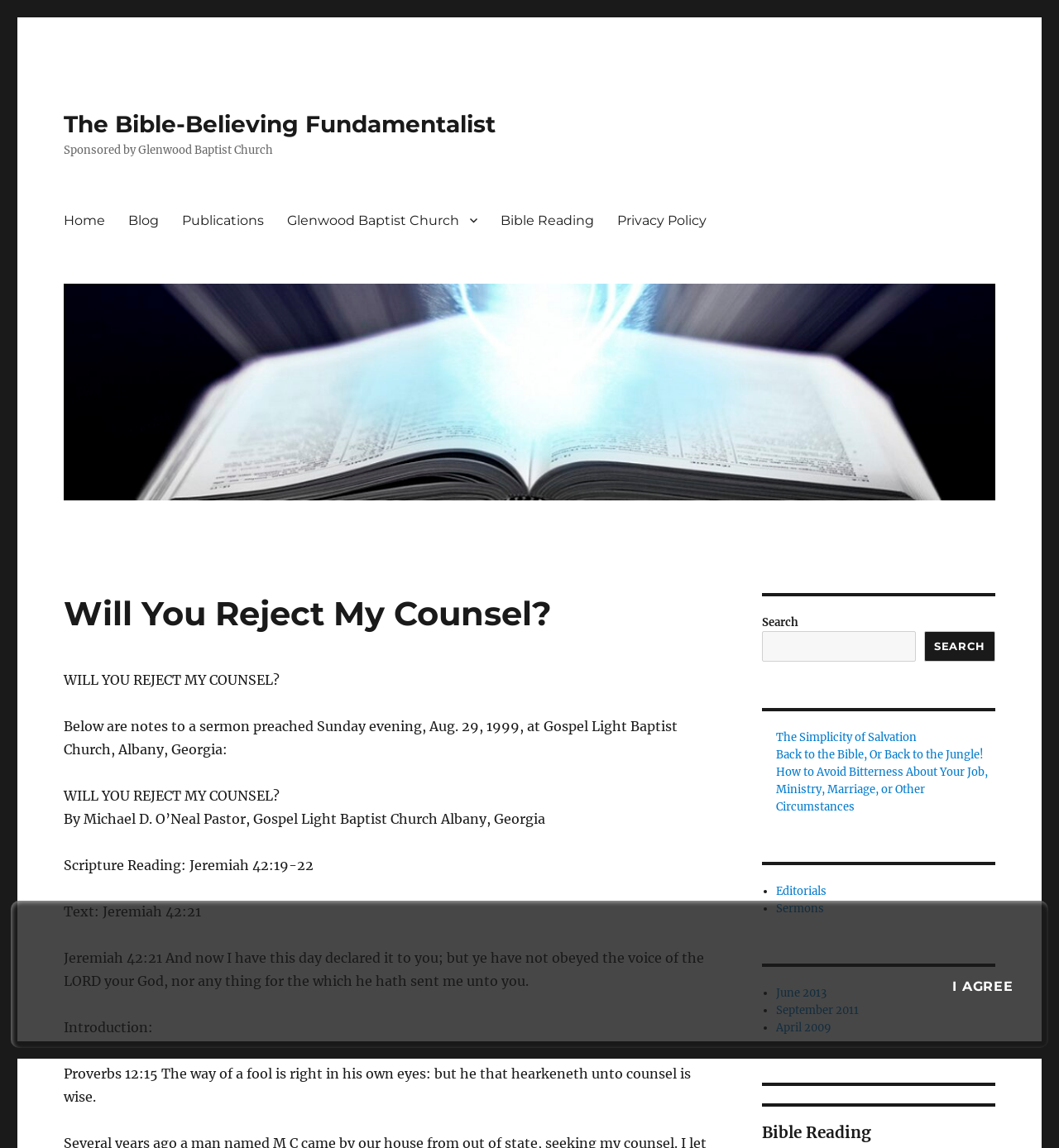Specify the bounding box coordinates of the element's region that should be clicked to achieve the following instruction: "Click the 'Home' link". The bounding box coordinates consist of four float numbers between 0 and 1, in the format [left, top, right, bottom].

[0.049, 0.177, 0.11, 0.207]